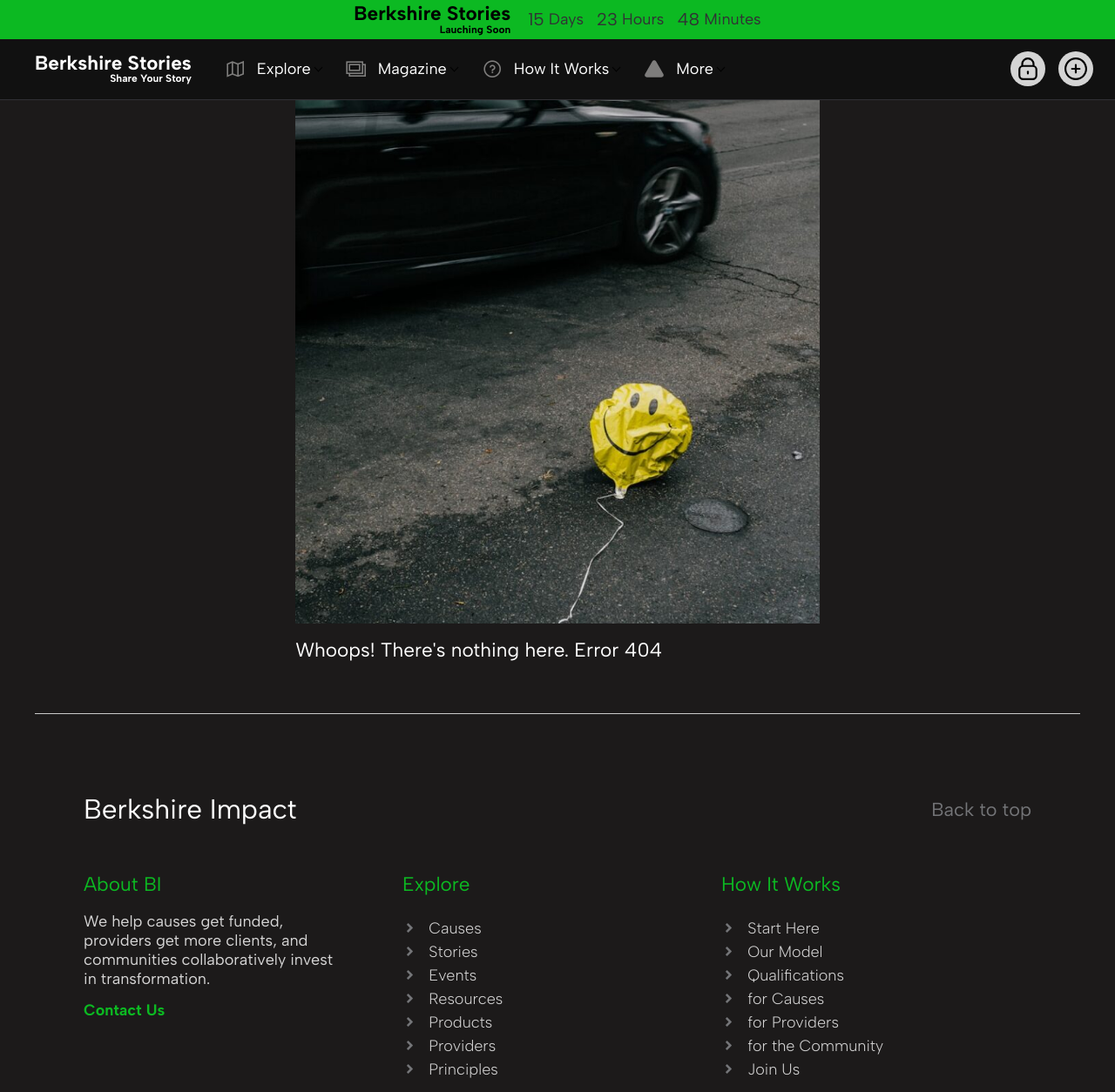What is the error code displayed on the webpage?
Please ensure your answer is as detailed and informative as possible.

The error code displayed on the webpage is Error 404, which is indicated by the heading 'Whoops! There's nothing here. Error 404'.